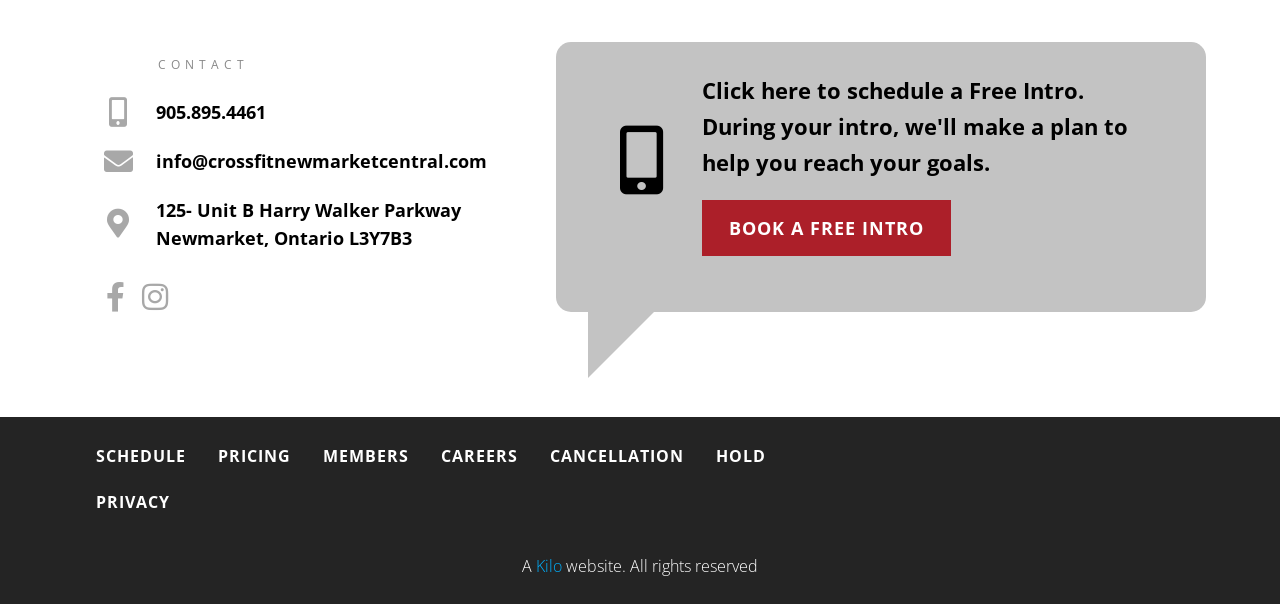Please identify the bounding box coordinates of the element's region that needs to be clicked to fulfill the following instruction: "Check Facebook page". The bounding box coordinates should consist of four float numbers between 0 and 1, i.e., [left, top, right, bottom].

[0.078, 0.467, 0.102, 0.516]